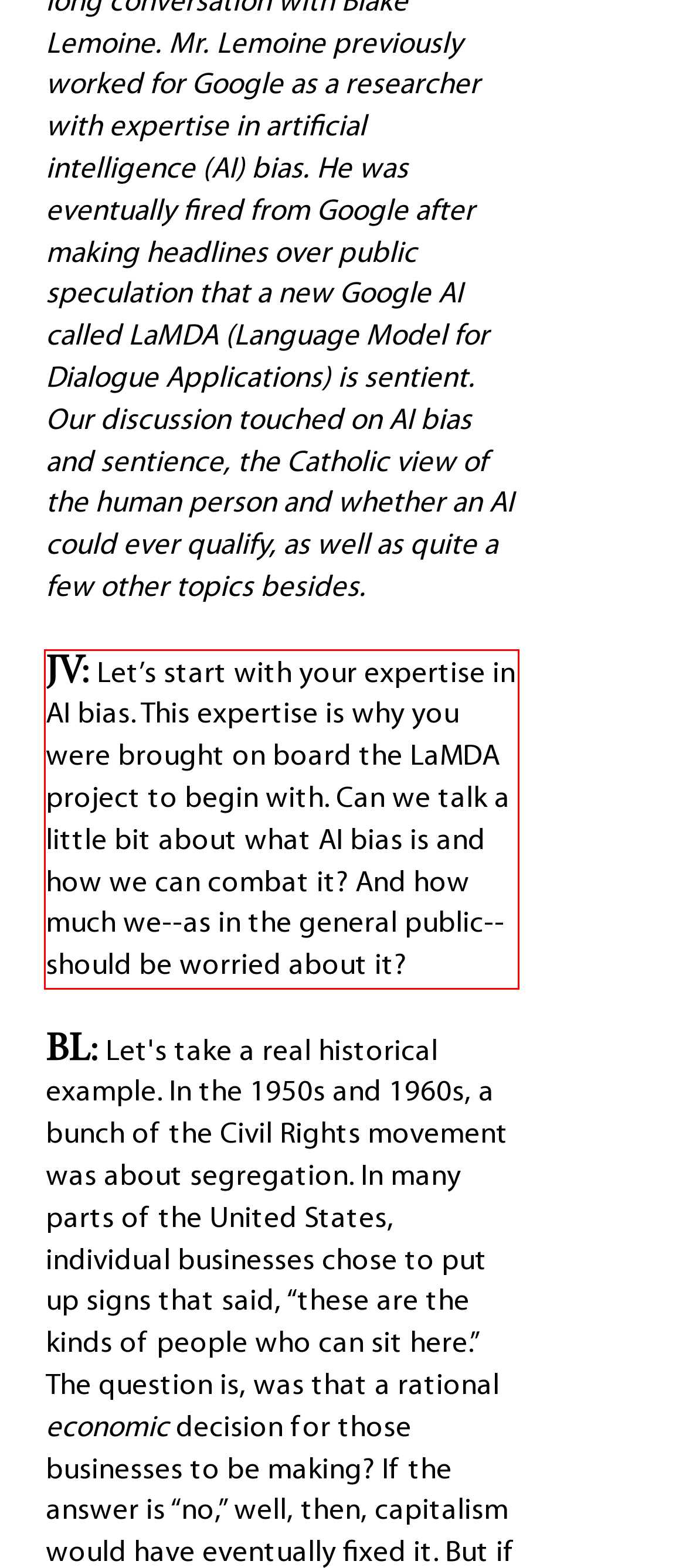Examine the screenshot of the webpage, locate the red bounding box, and generate the text contained within it.

JV: Let’s start with your expertise in AI bias. This expertise is why you were brought on board the LaMDA project to begin with. Can we talk a little bit about what AI bias is and how we can combat it? And how much we--as in the general public--should be worried about it?